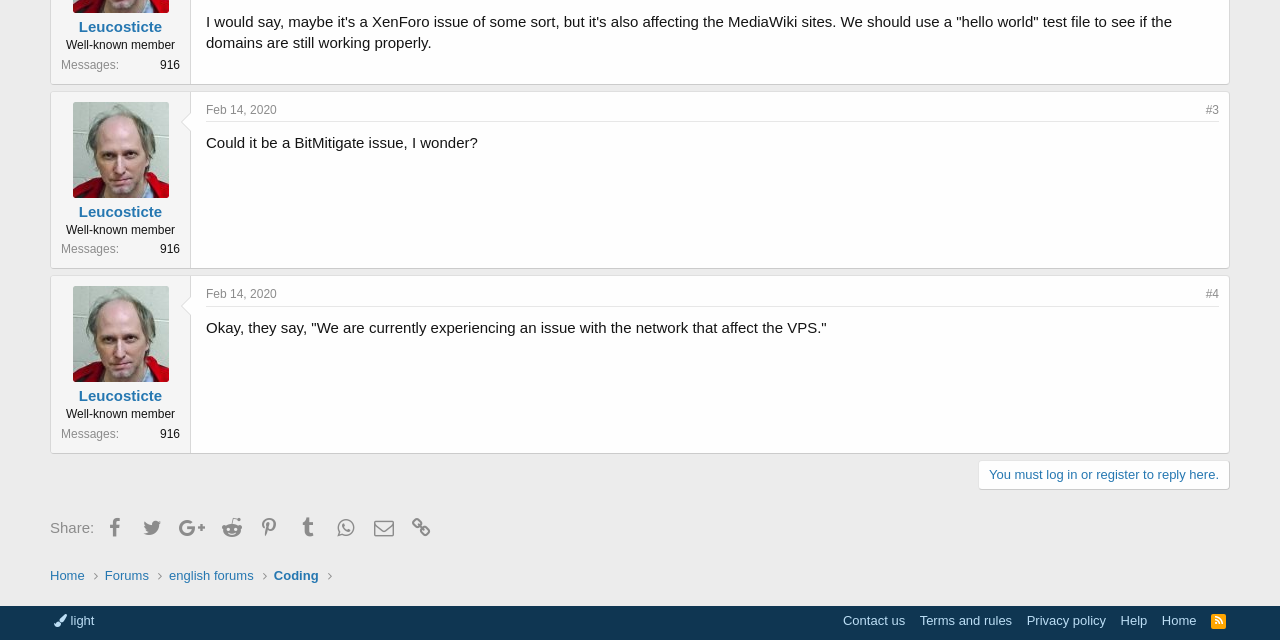Identify the bounding box for the described UI element: "Contact details".

None